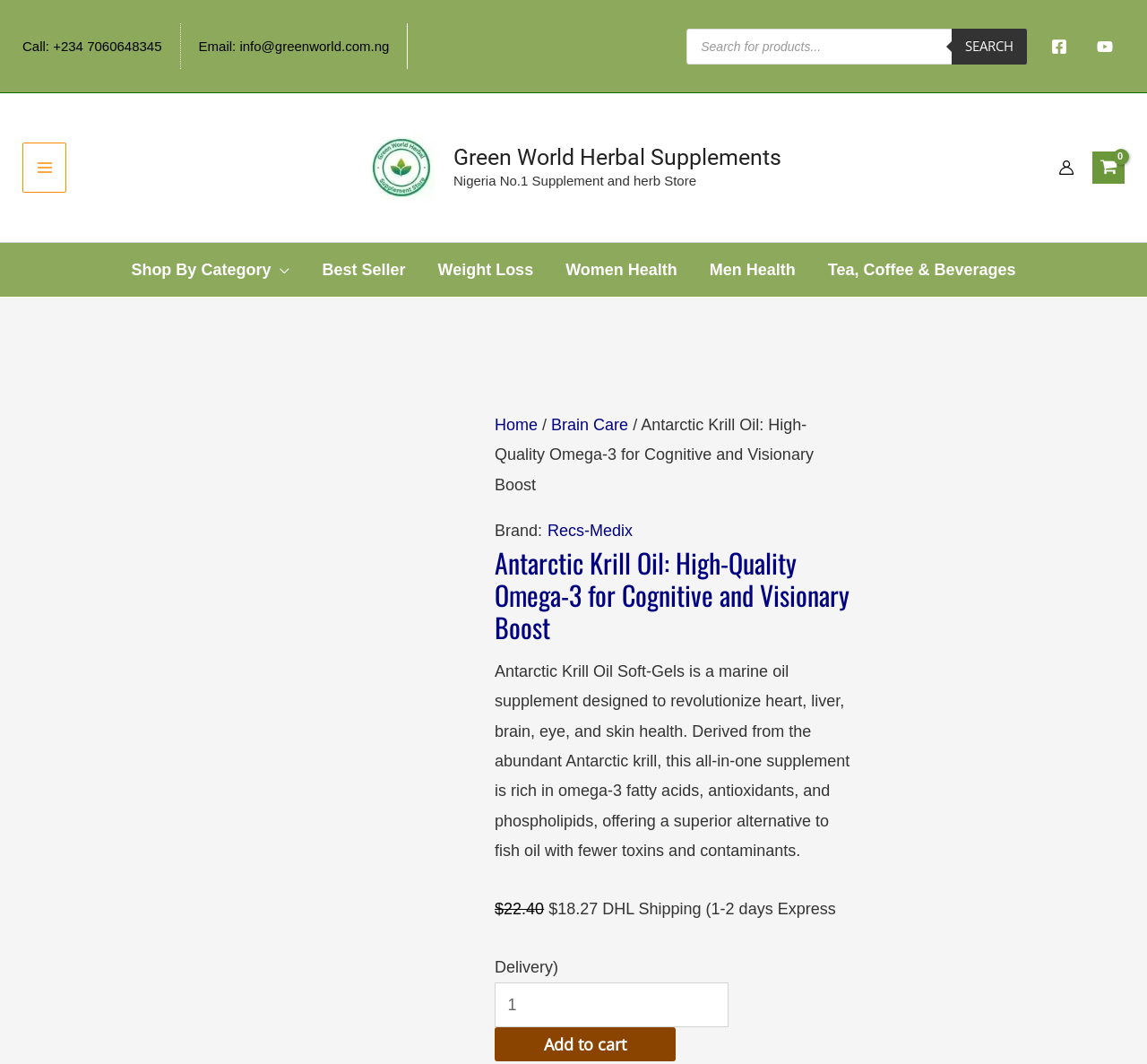What is the brand of the Antarctic Krill Oil supplement?
Answer the question with a single word or phrase by looking at the picture.

Recs-Medix